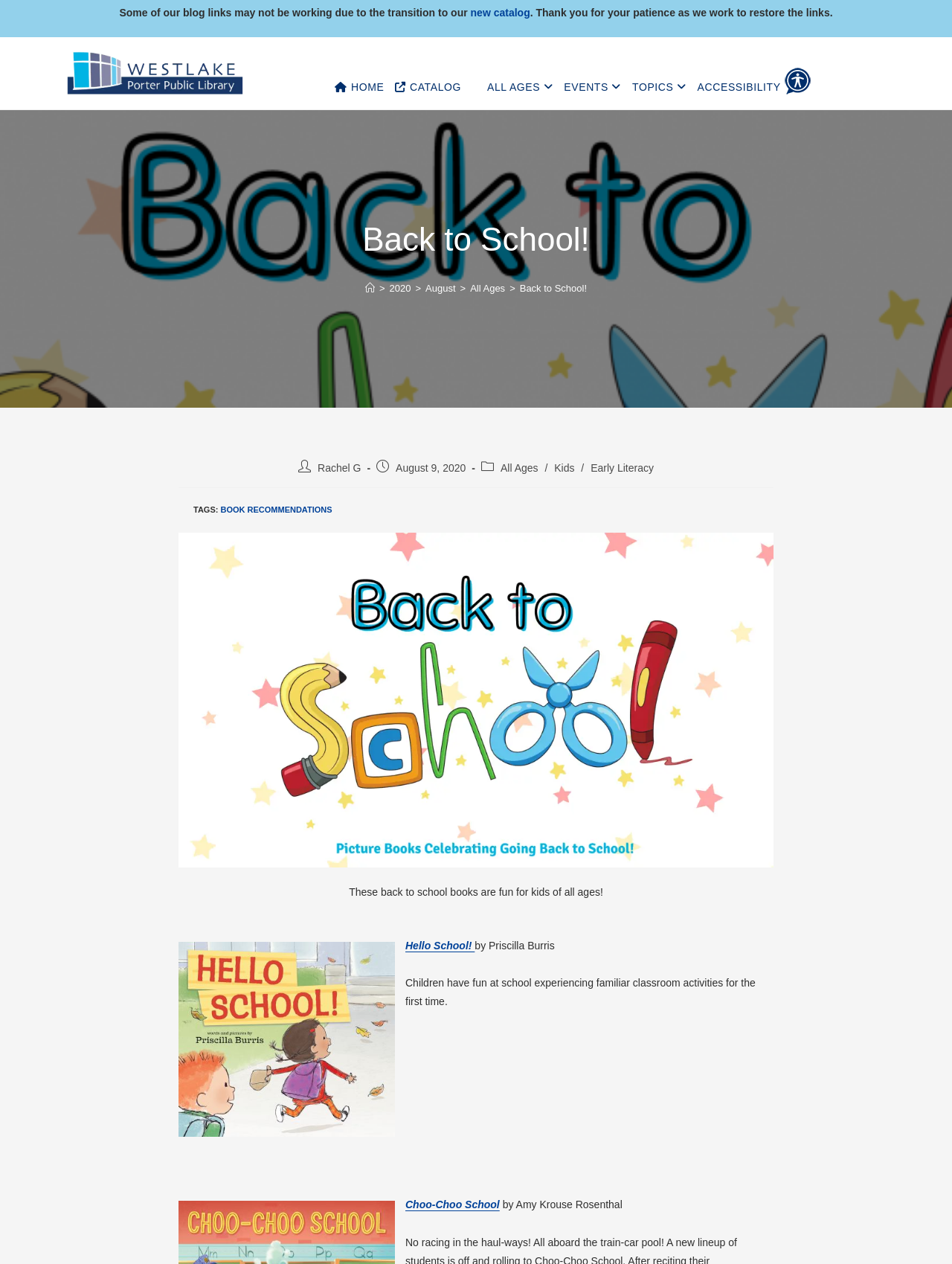Using the information in the image, give a comprehensive answer to the question: 
Who wrote the book 'Hello School!'?

I found the answer by looking at the static text 'by Priscilla Burris' which is next to the link 'Hello School!' and suggests that Priscilla Burris is the author of the book.